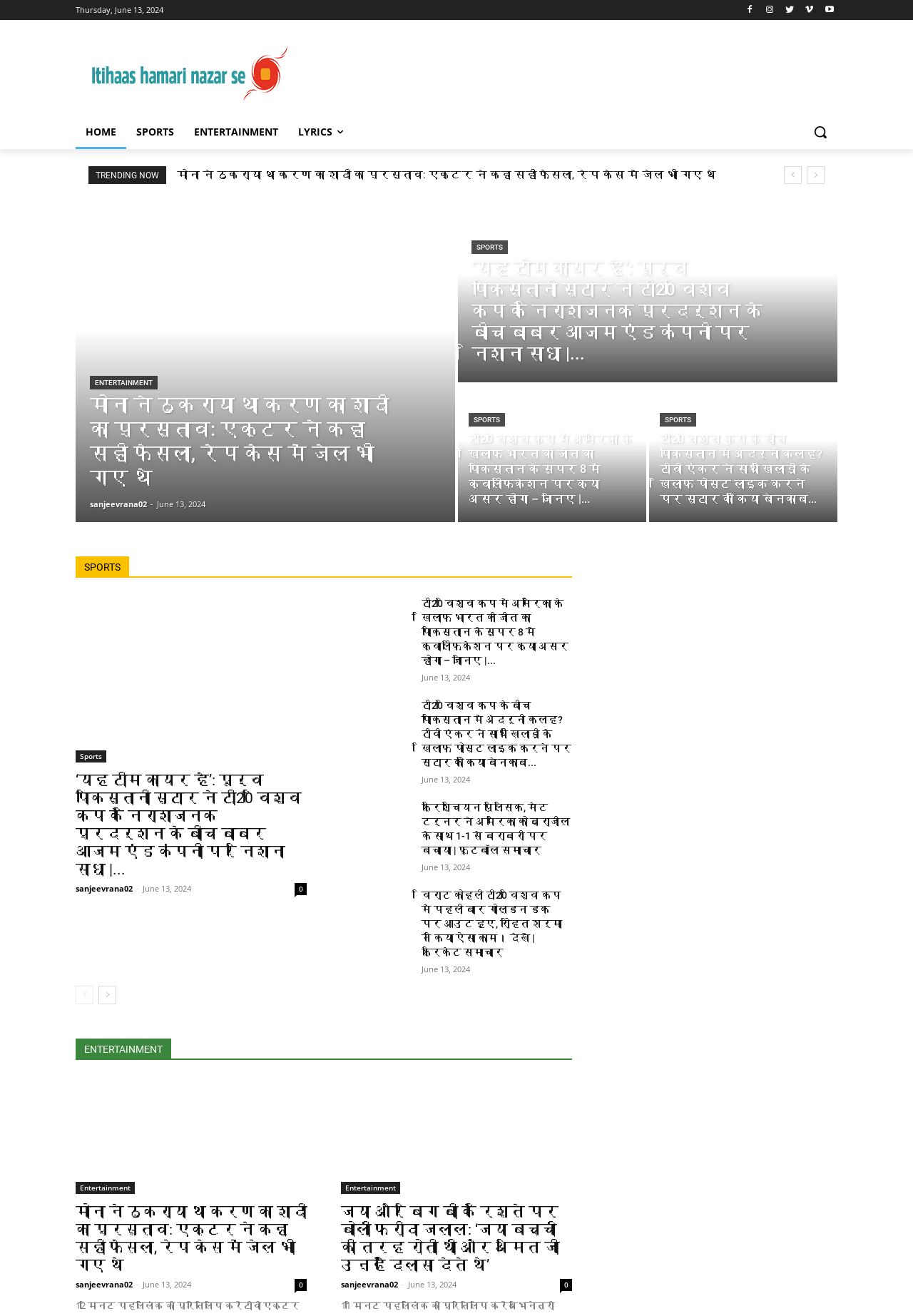Can you pinpoint the bounding box coordinates for the clickable element required for this instruction: "Go to the next page"? The coordinates should be four float numbers between 0 and 1, i.e., [left, top, right, bottom].

[0.108, 0.749, 0.127, 0.763]